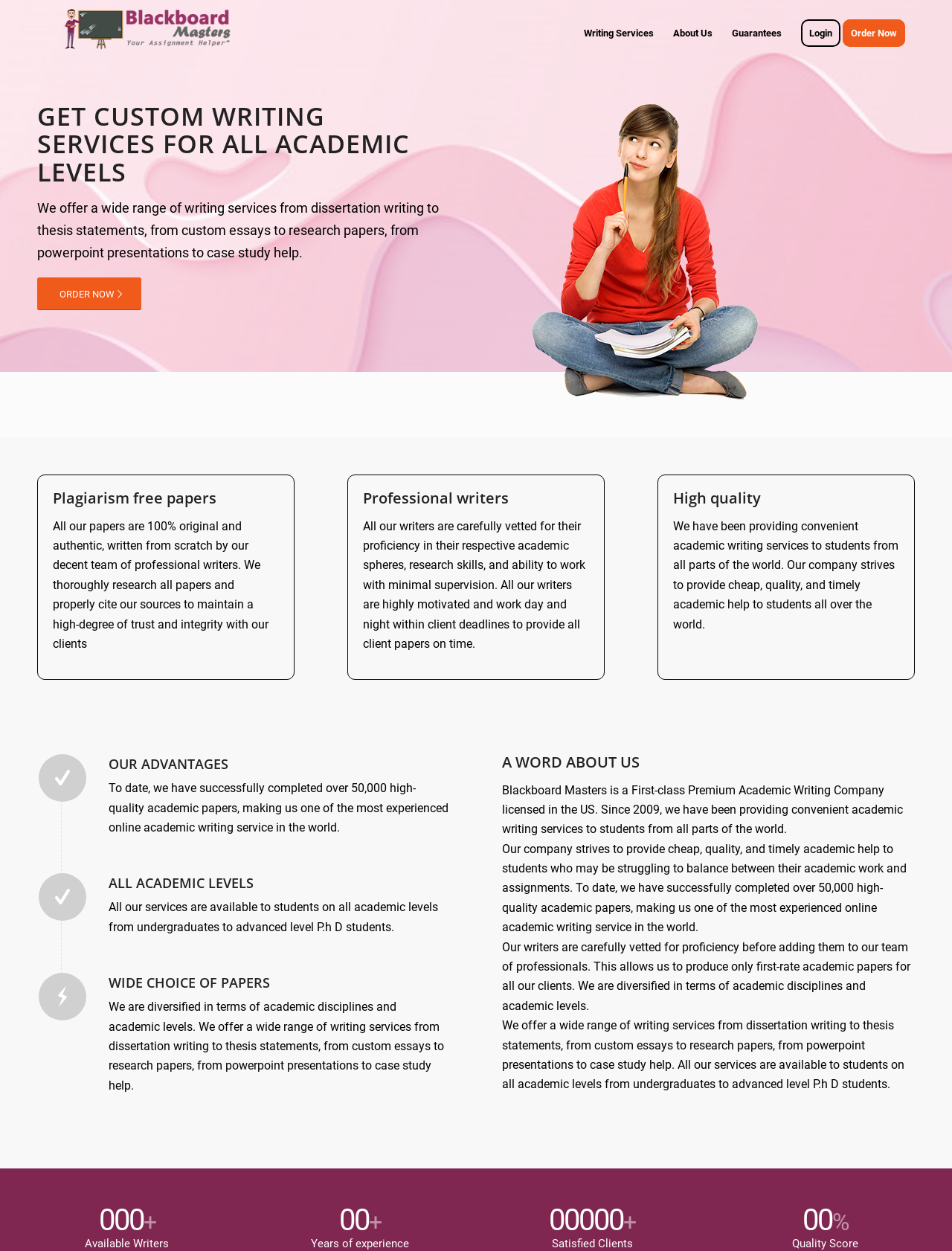Find and provide the bounding box coordinates for the UI element described with: "Login".

[0.831, 0.001, 0.893, 0.053]